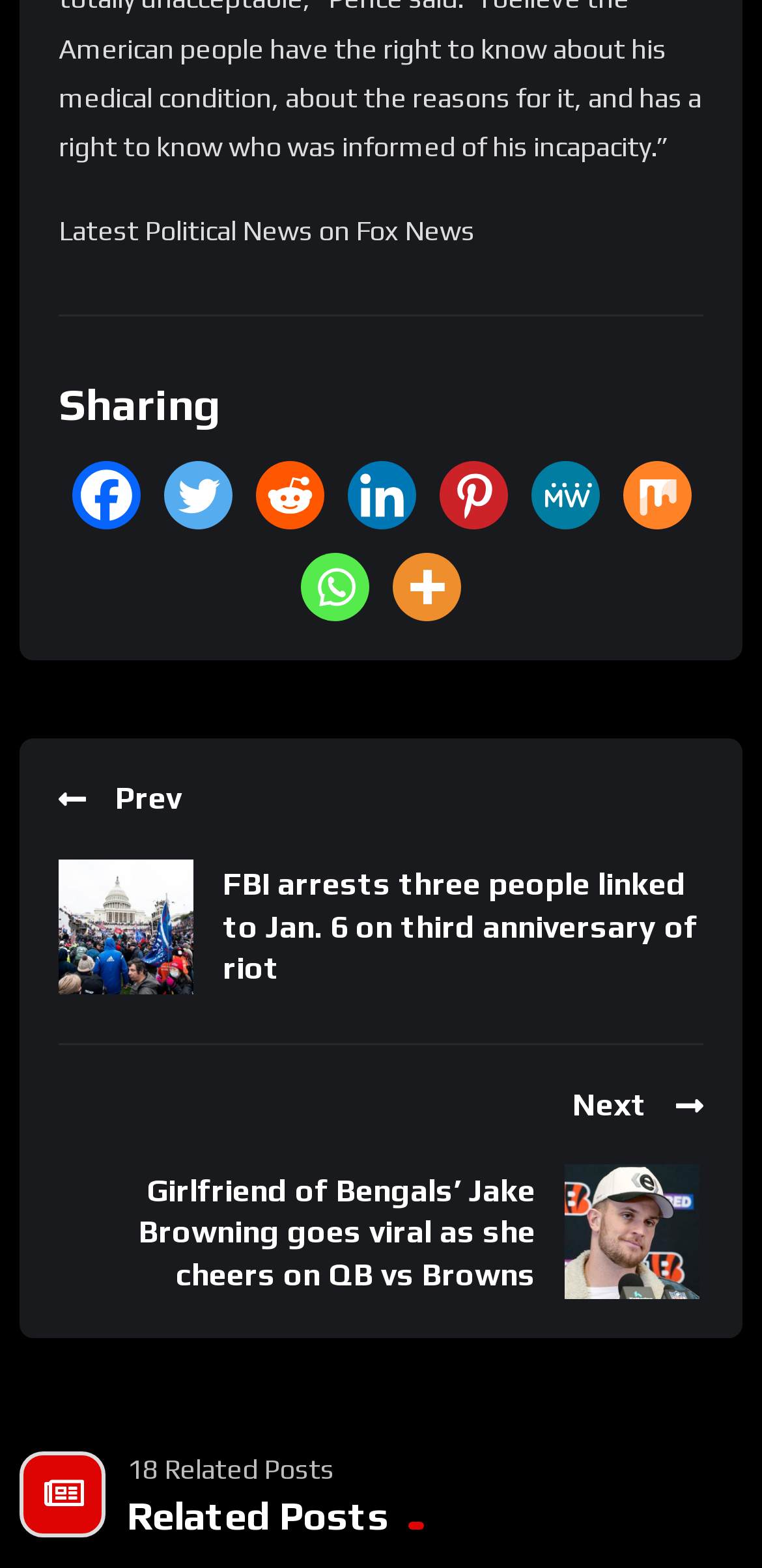From the details in the image, provide a thorough response to the question: How many social media sharing options are available?

I counted the number of social media links available on the webpage, including Facebook, Twitter, Reddit, Linkedin, Pinterest, MeWe, Mix, and Whatsapp.